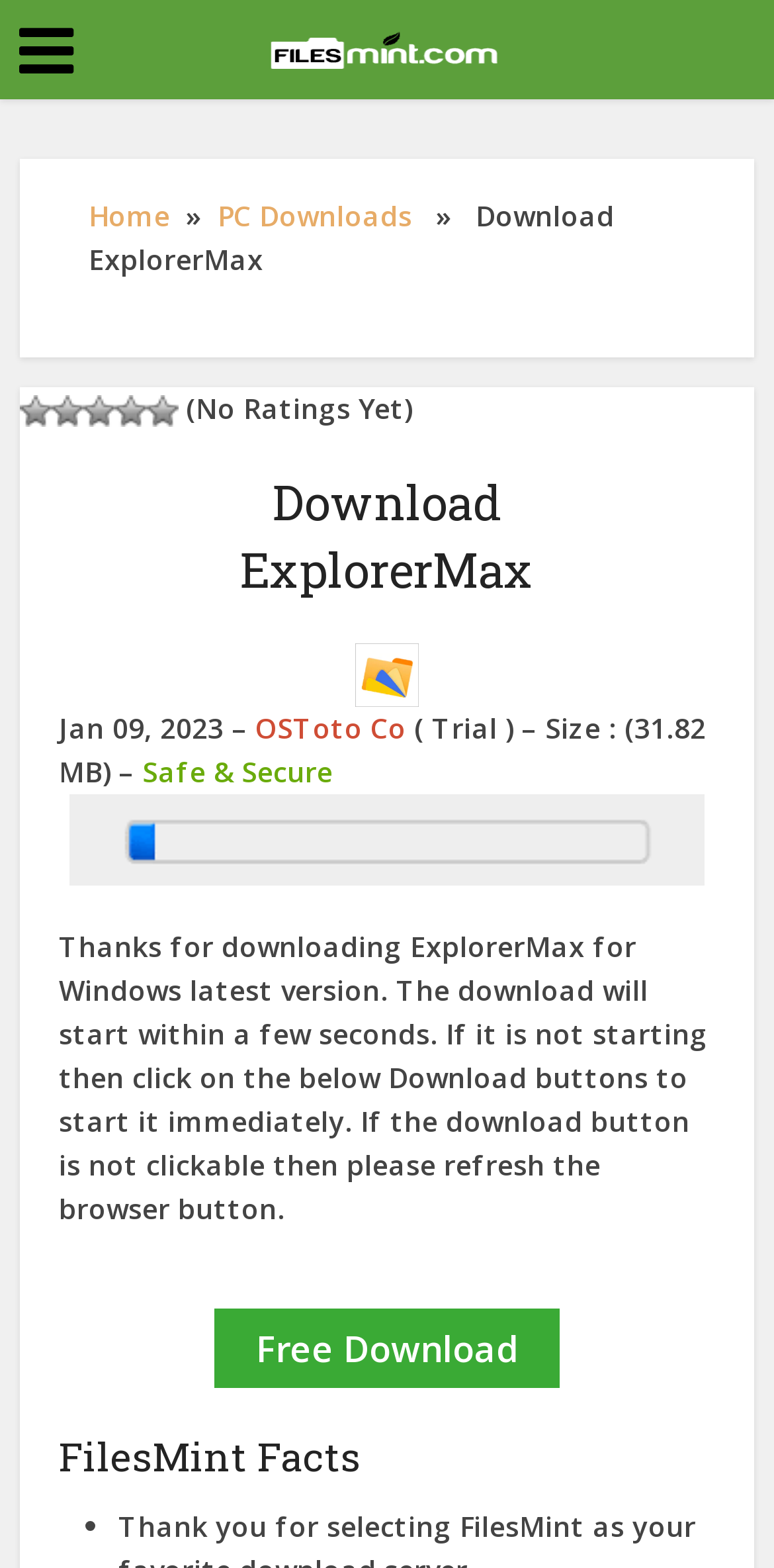Create a detailed summary of the webpage's content and design.

The webpage is about downloading ExplorerMax for Windows PC. At the top, there is a link with a download icon and the text "Download (2024 Latest)" which is accompanied by an image. Below this, there is a navigation menu with links to "Home" and "PC Downloads" separated by arrow symbols.

On the left side, there are rating stars, with five stars displayed, but no ratings yet. Next to the rating stars, there is a header section with a heading "Download ExplorerMax" and an image of ExplorerMax for Windows.

Below the header section, there is a section with information about the download, including the date "Jan 09, 2023", the developer "OSToto Co", the file size "31.82 MB", and a label "Trial". There is also a "Safe & Secure" badge and a downloading progress bar.

The main content of the page is a paragraph of text that explains the download process and provides instructions on what to do if the download doesn't start automatically. Below this, there is a prominent "Free Download" button.

At the bottom of the page, there is a section with a heading "FilesMint Facts" and a list marker, but the list content is not provided.